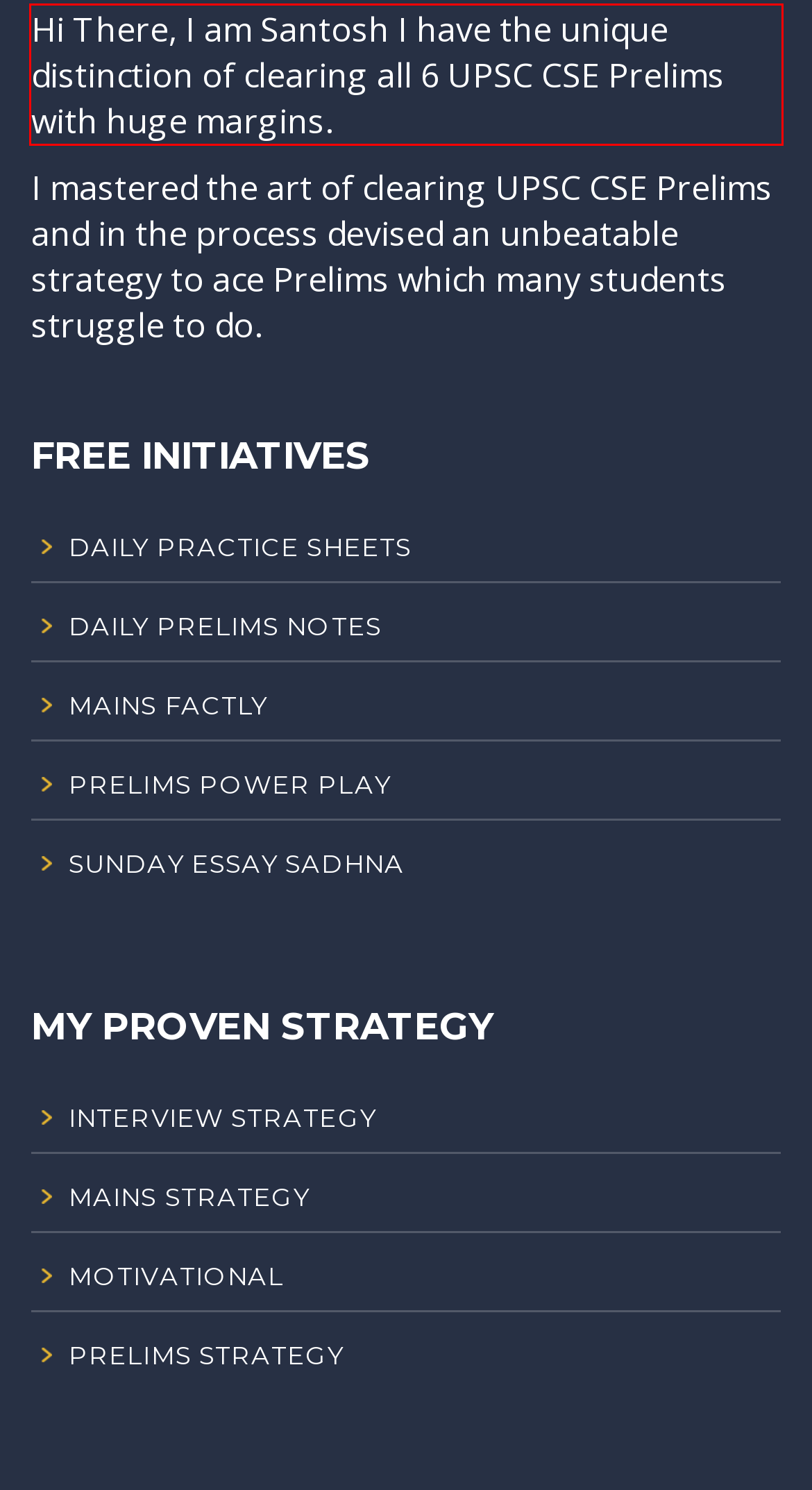Within the provided webpage screenshot, find the red rectangle bounding box and perform OCR to obtain the text content.

Hi There, I am Santosh I have the unique distinction of clearing all 6 UPSC CSE Prelims with huge margins.